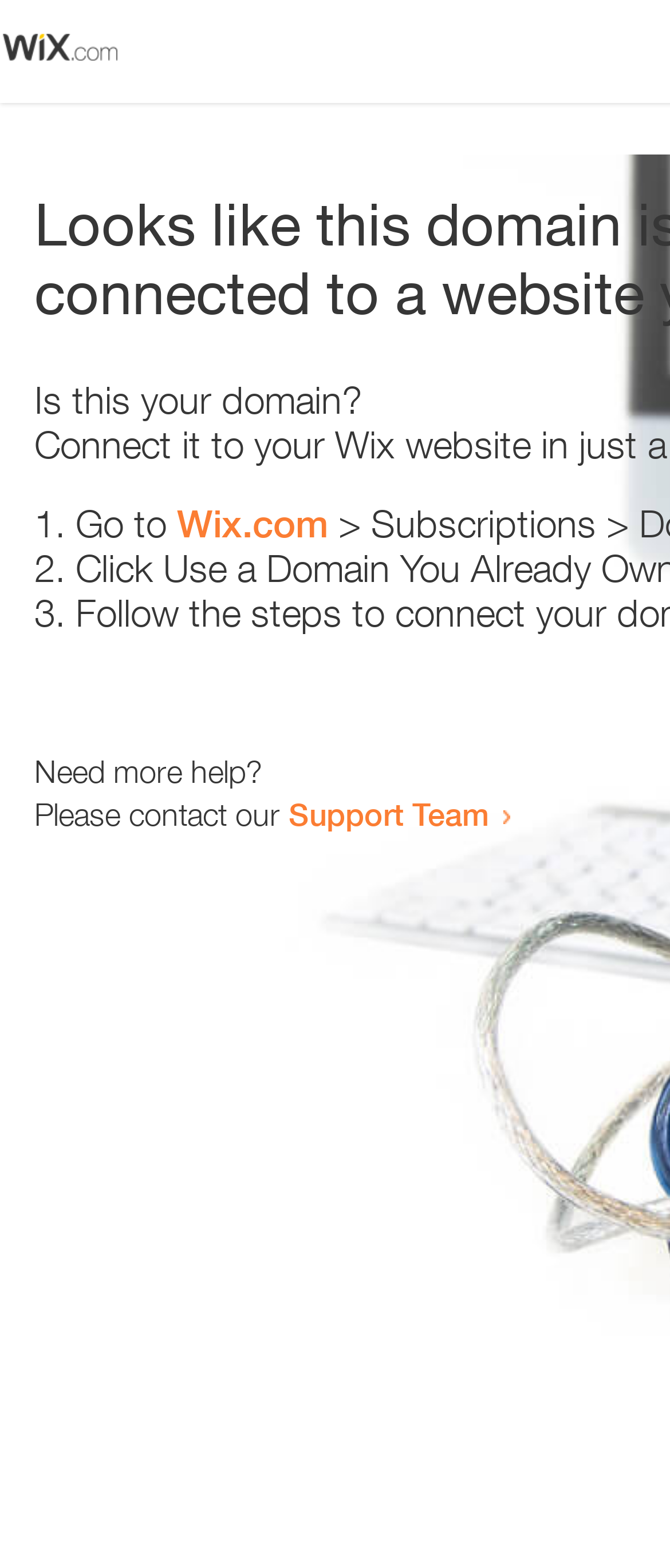Answer the question below with a single word or a brief phrase: 
How many list markers are present?

3